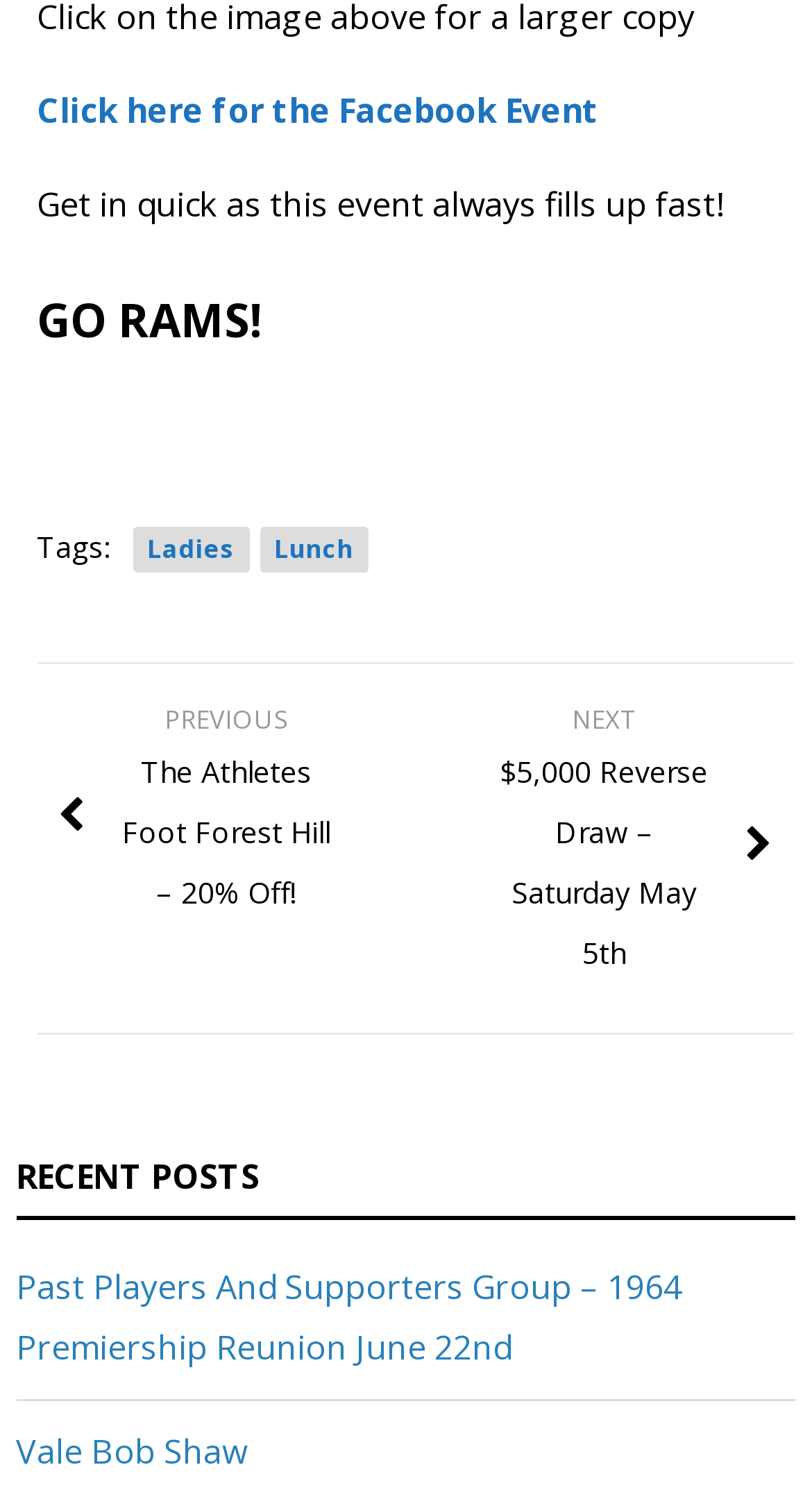What is the theme of the recent posts?
From the image, respond using a single word or phrase.

Sports